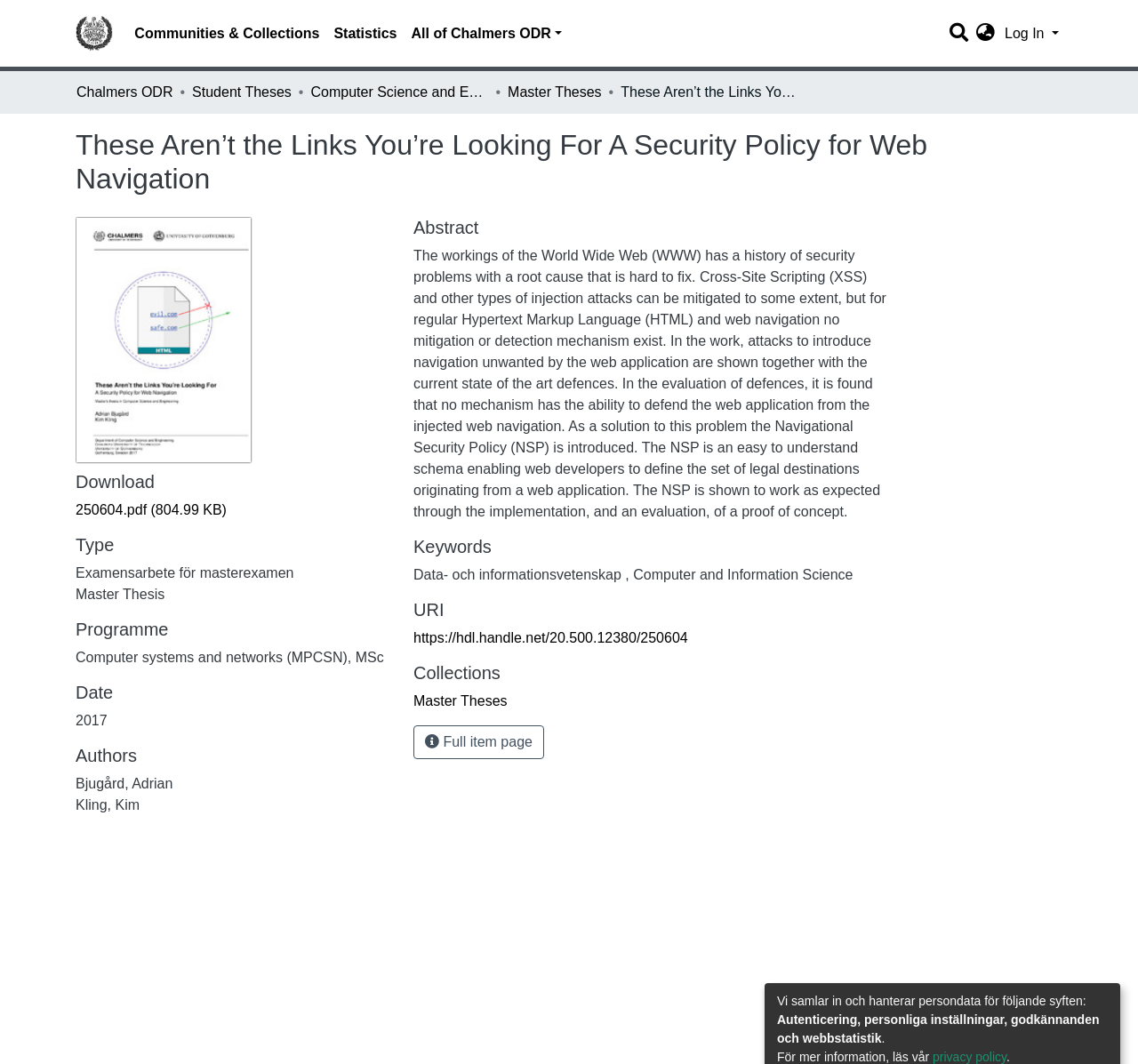Based on the element description: "Computer Science and Engineering (CSE)", identify the UI element and provide its bounding box coordinates. Use four float numbers between 0 and 1, [left, top, right, bottom].

[0.273, 0.077, 0.429, 0.097]